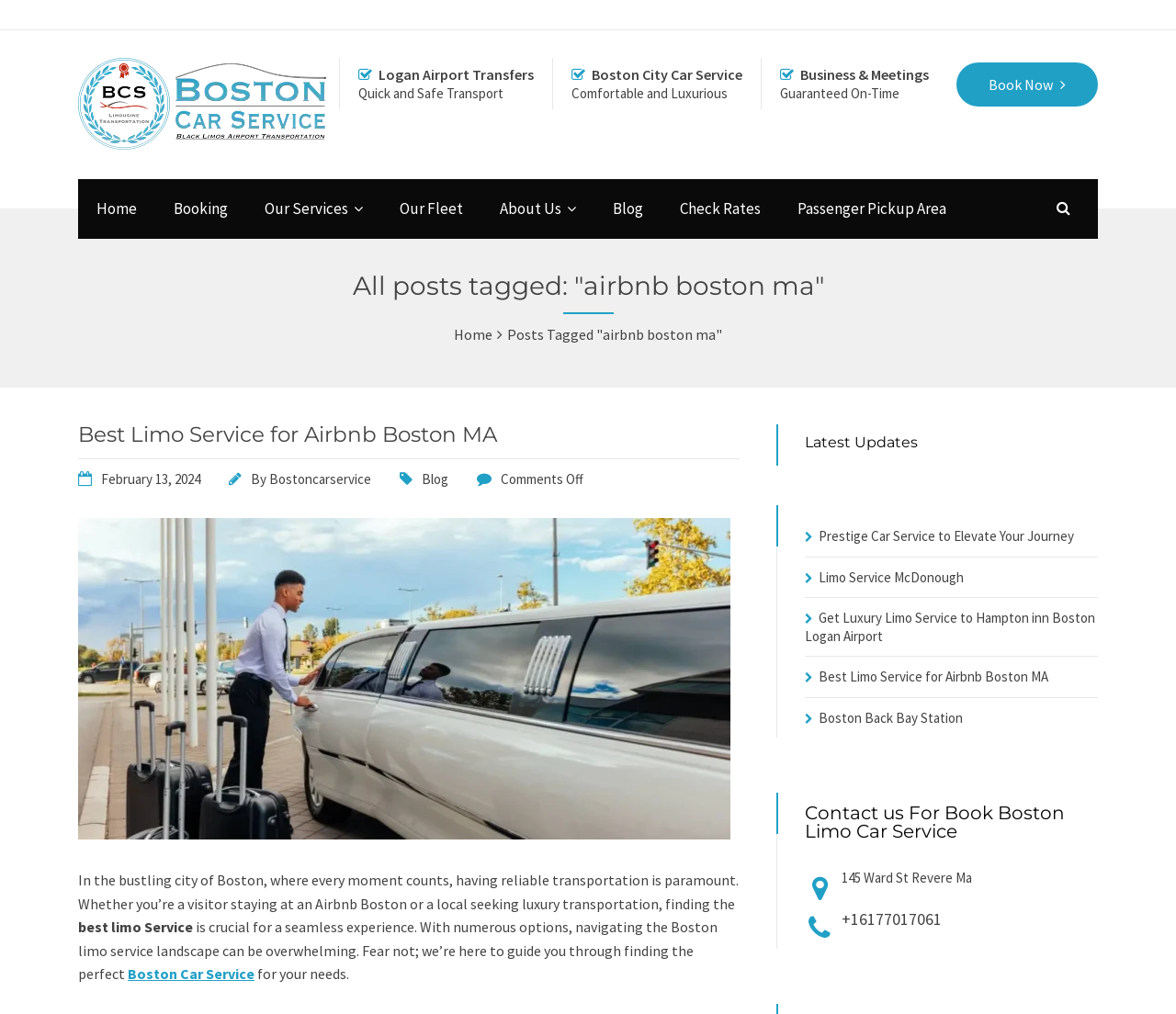Show the bounding box coordinates for the element that needs to be clicked to execute the following instruction: "Click on 'Book Now'". Provide the coordinates in the form of four float numbers between 0 and 1, i.e., [left, top, right, bottom].

[0.813, 0.062, 0.934, 0.105]